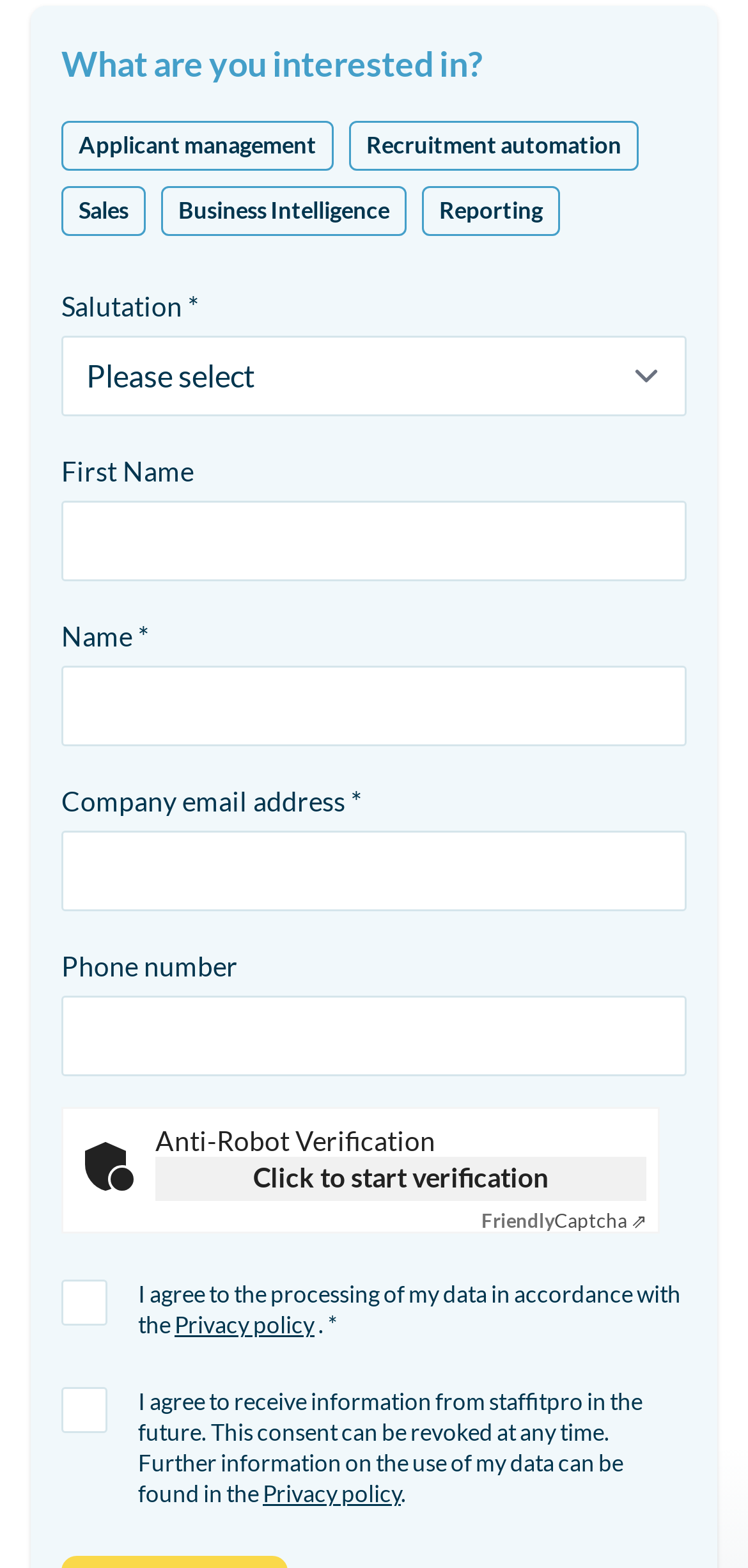What is the purpose of the 'Click to start verification' button?
Based on the visual information, provide a detailed and comprehensive answer.

The 'Click to start verification' button is part of the Anti-Robot Verification process, which is likely used to prevent bots from submitting the form.